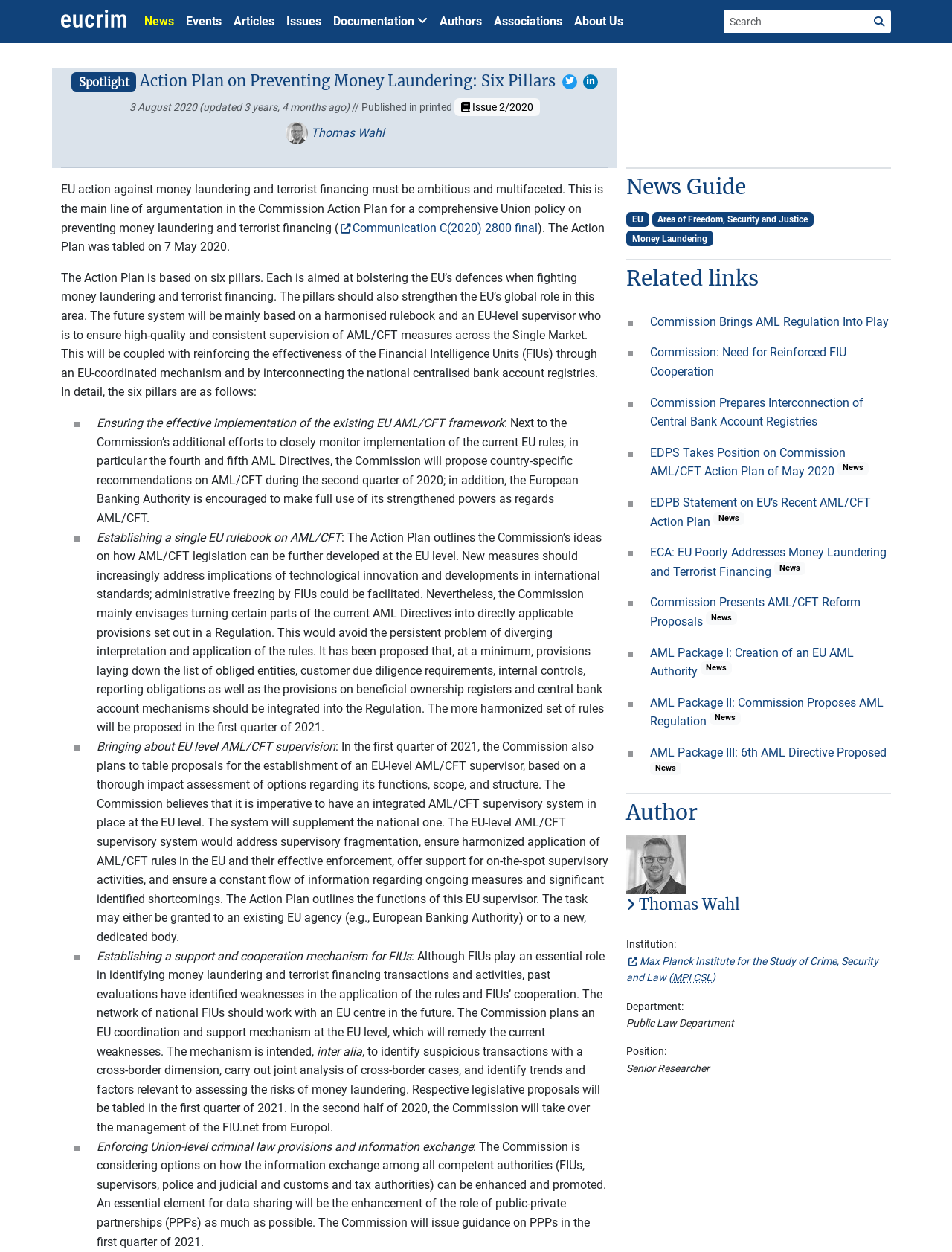Given the element description "Communication C(2020) 2800 final" in the screenshot, predict the bounding box coordinates of that UI element.

[0.355, 0.176, 0.565, 0.188]